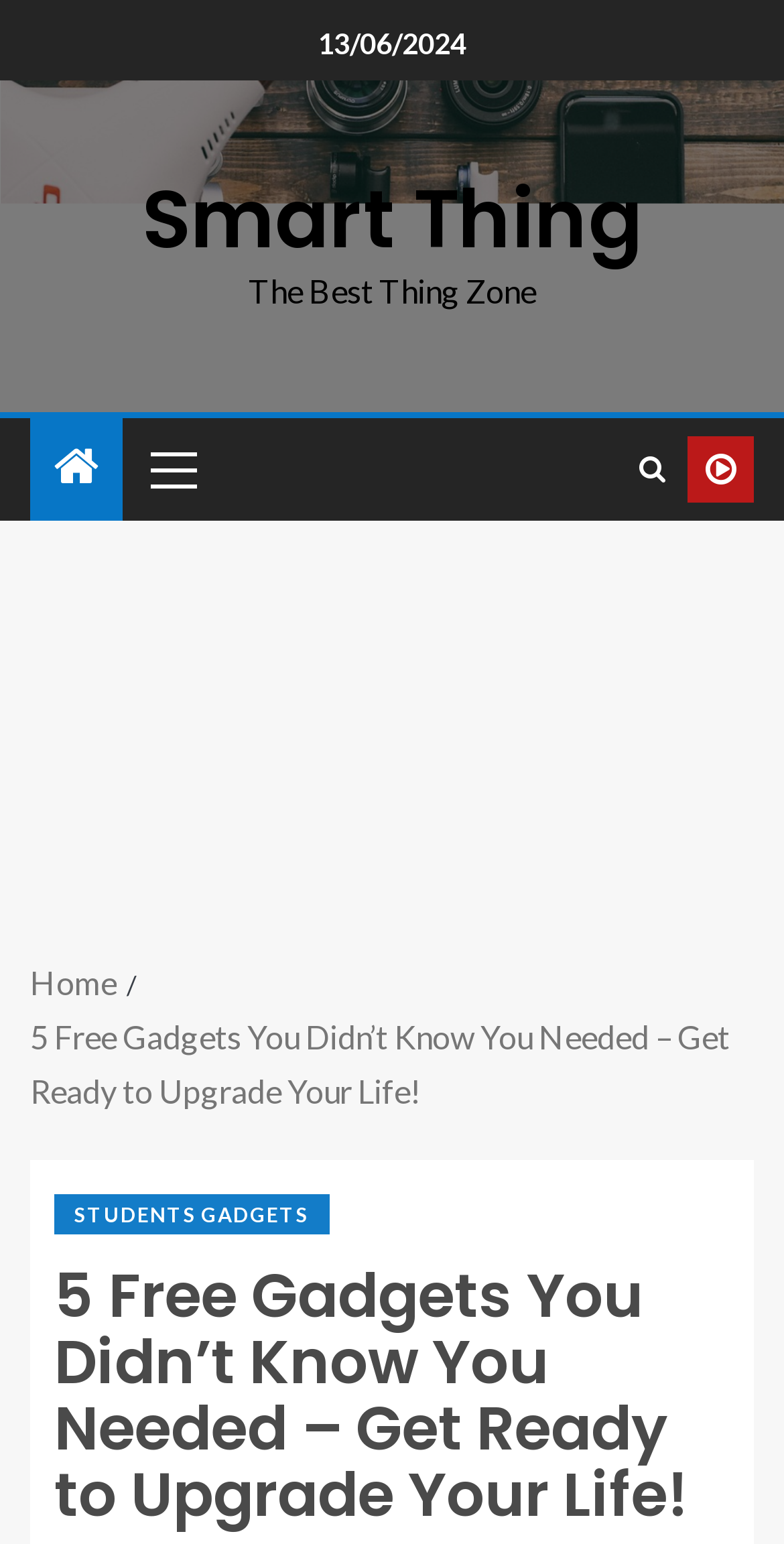Look at the image and give a detailed response to the following question: What is the date displayed on the top?

I found the date '13/06/2024' displayed on the top of the webpage, which is a StaticText element with bounding box coordinates [0.405, 0.016, 0.595, 0.038].